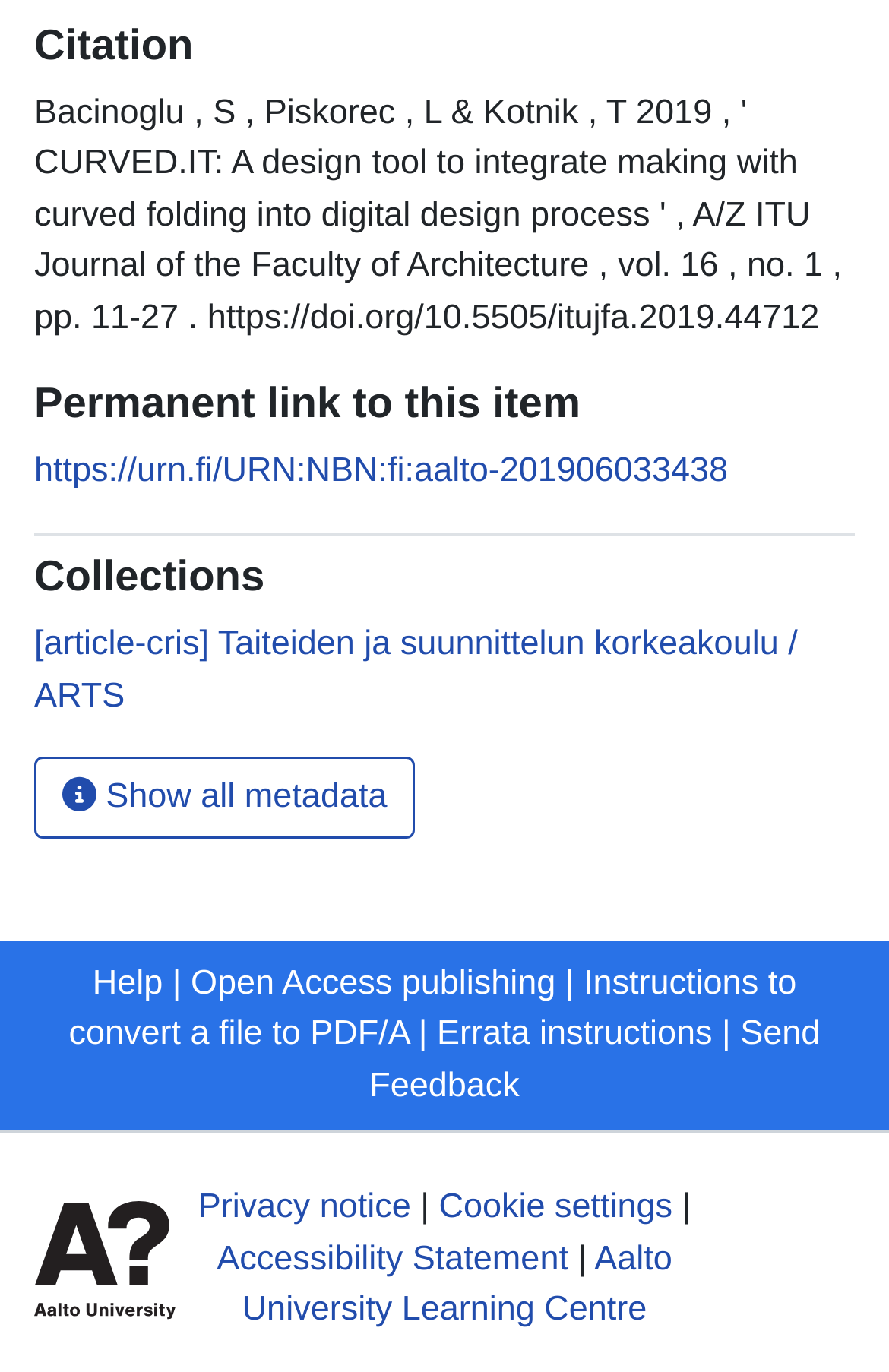Give the bounding box coordinates for the element described as: "https://soundcloud.com/superspicyrecords".

None